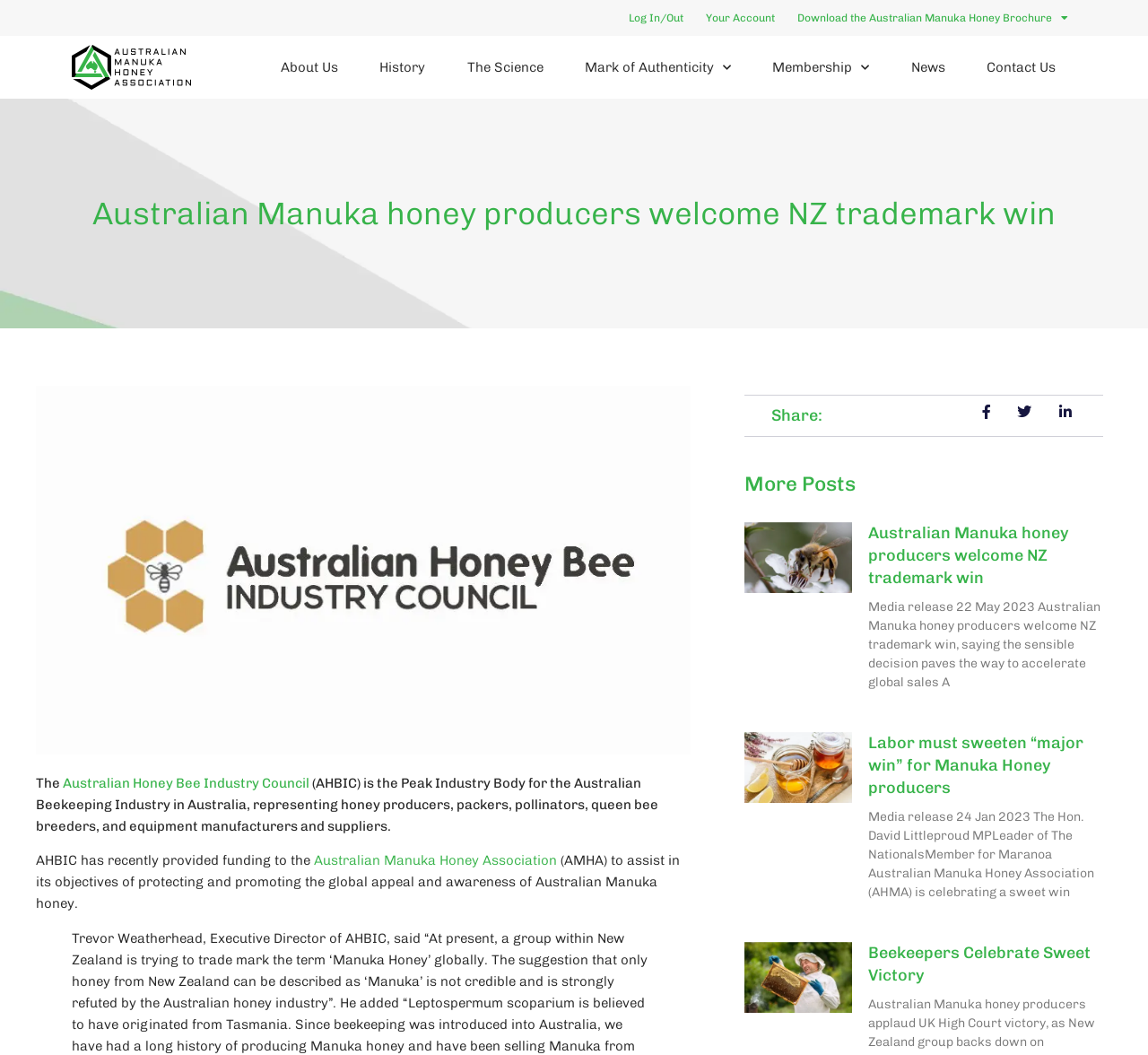What is the topic of the news article with the heading 'Labor must sweeten “major win” for Manuka Honey producers'?
Answer the question with just one word or phrase using the image.

Manuka Honey producers